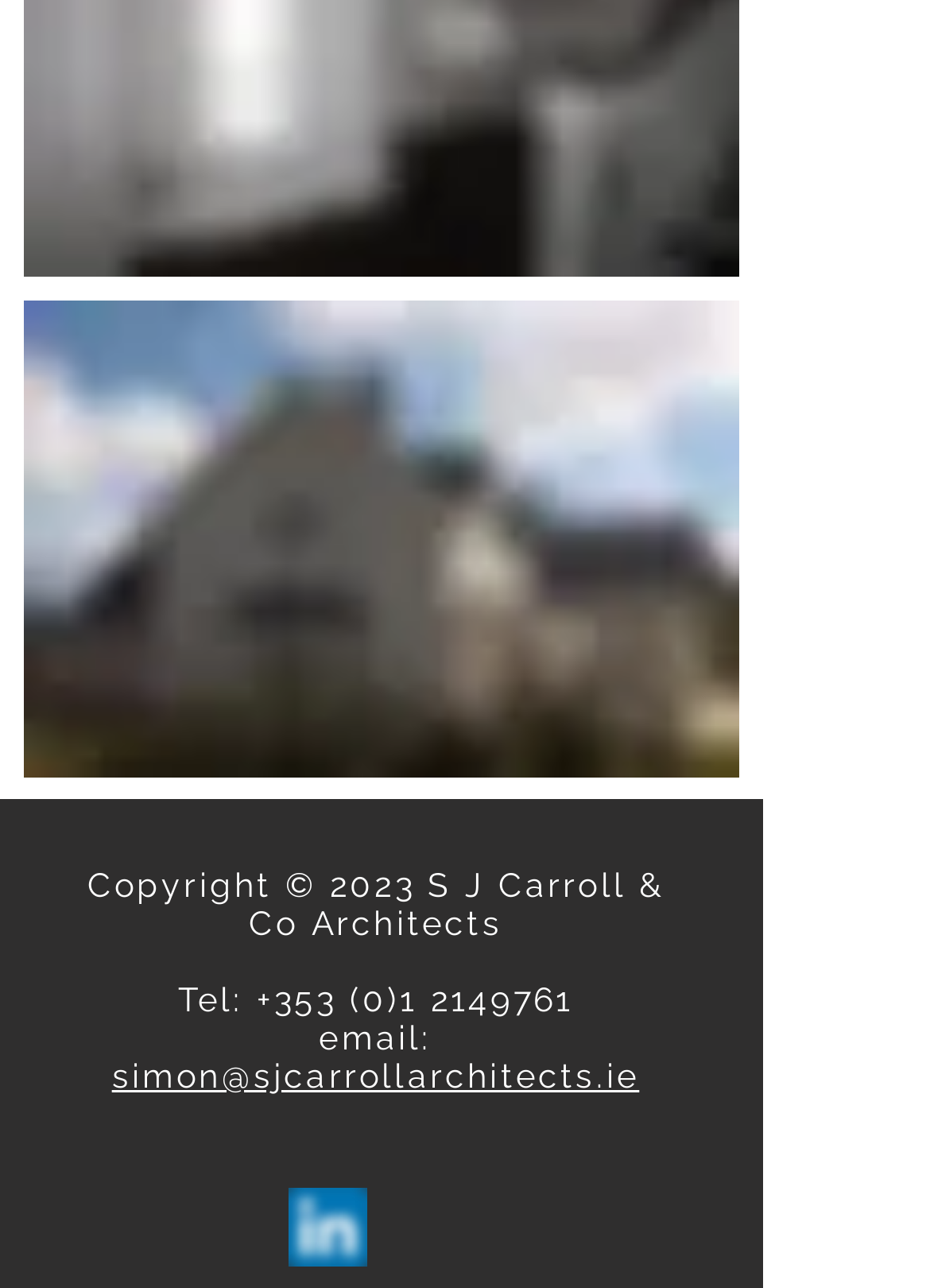What is the subject of the main image on the webpage? Using the information from the screenshot, answer with a single word or phrase.

Exterior view of house